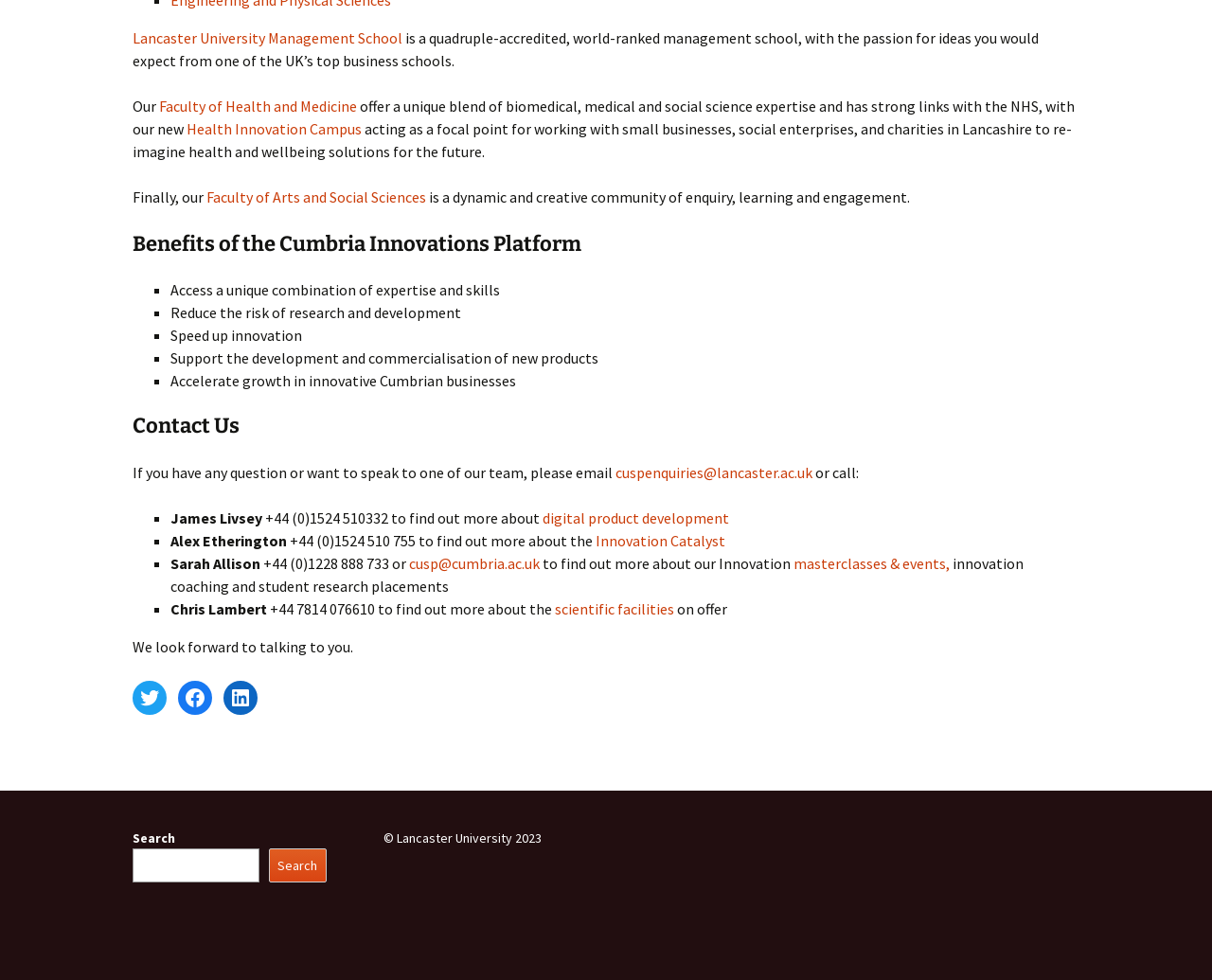Provide the bounding box coordinates for the UI element that is described as: "Health Innovation Campus".

[0.154, 0.121, 0.298, 0.141]